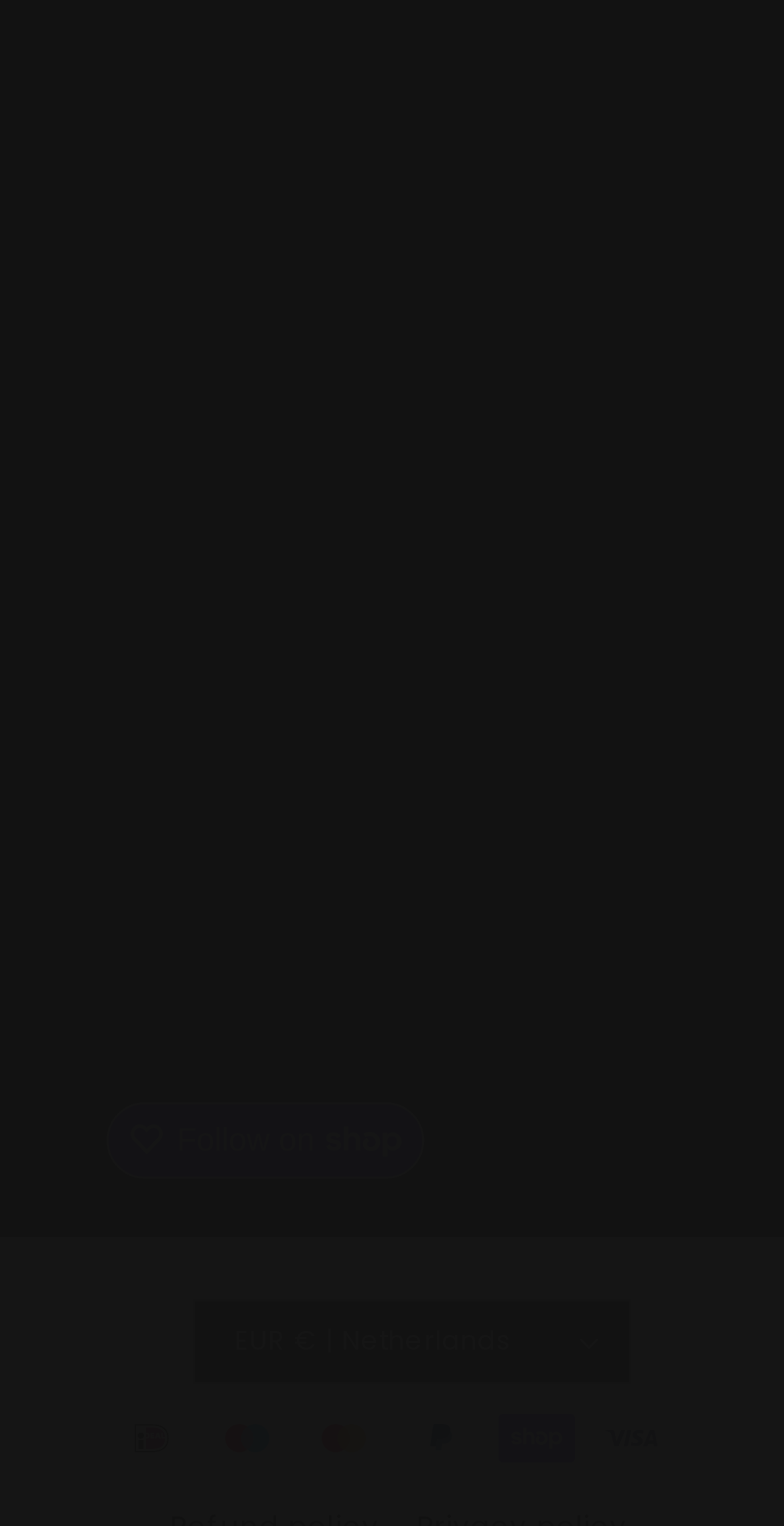Find the bounding box coordinates of the area to click in order to follow the instruction: "Click on Follow on Shop button".

[0.136, 0.722, 0.541, 0.771]